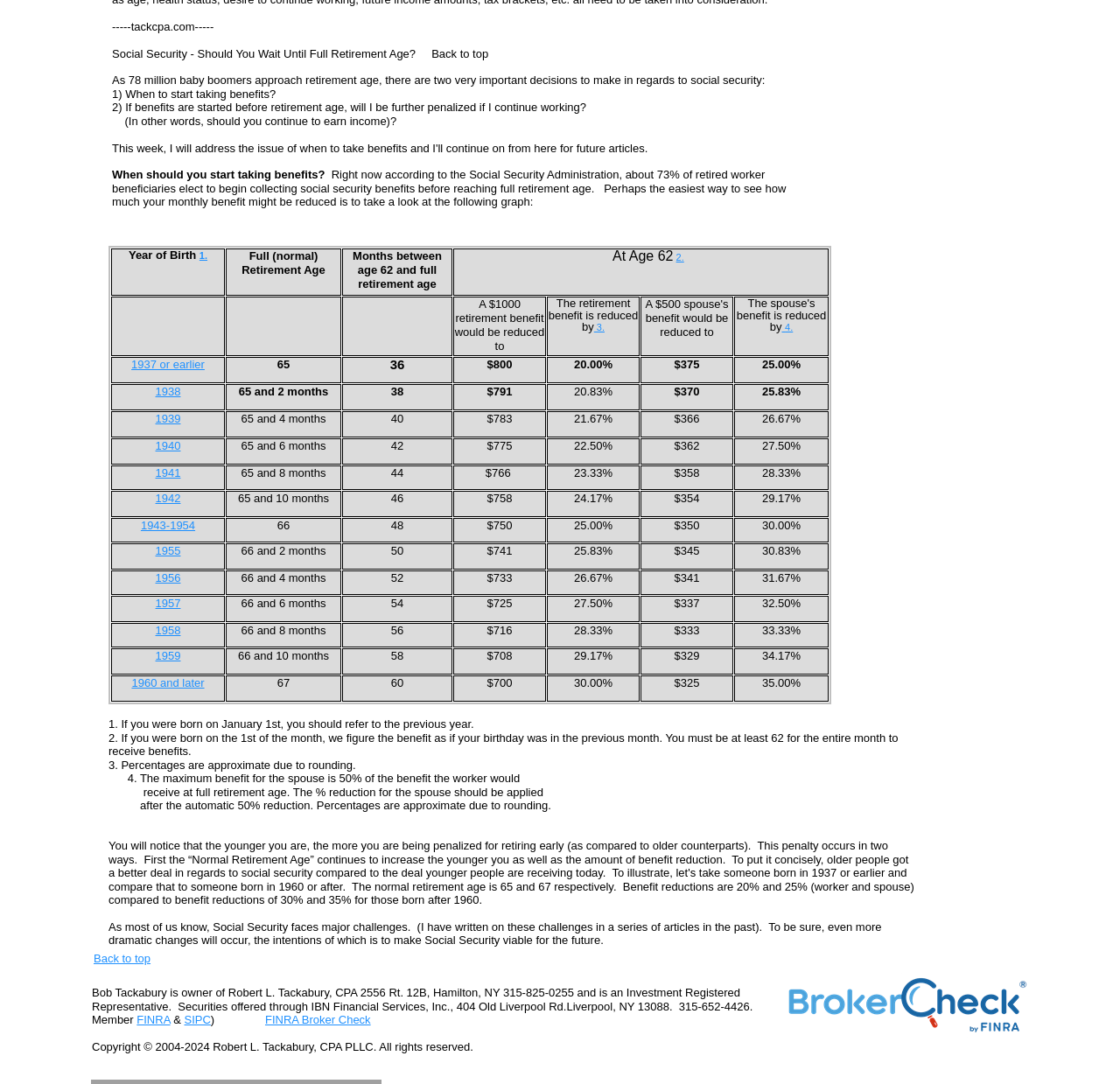Refer to the element description 1958 and identify the corresponding bounding box in the screenshot. Format the coordinates as (top-left x, top-left y, bottom-right x, bottom-right y) with values in the range of 0 to 1.

[0.139, 0.575, 0.161, 0.588]